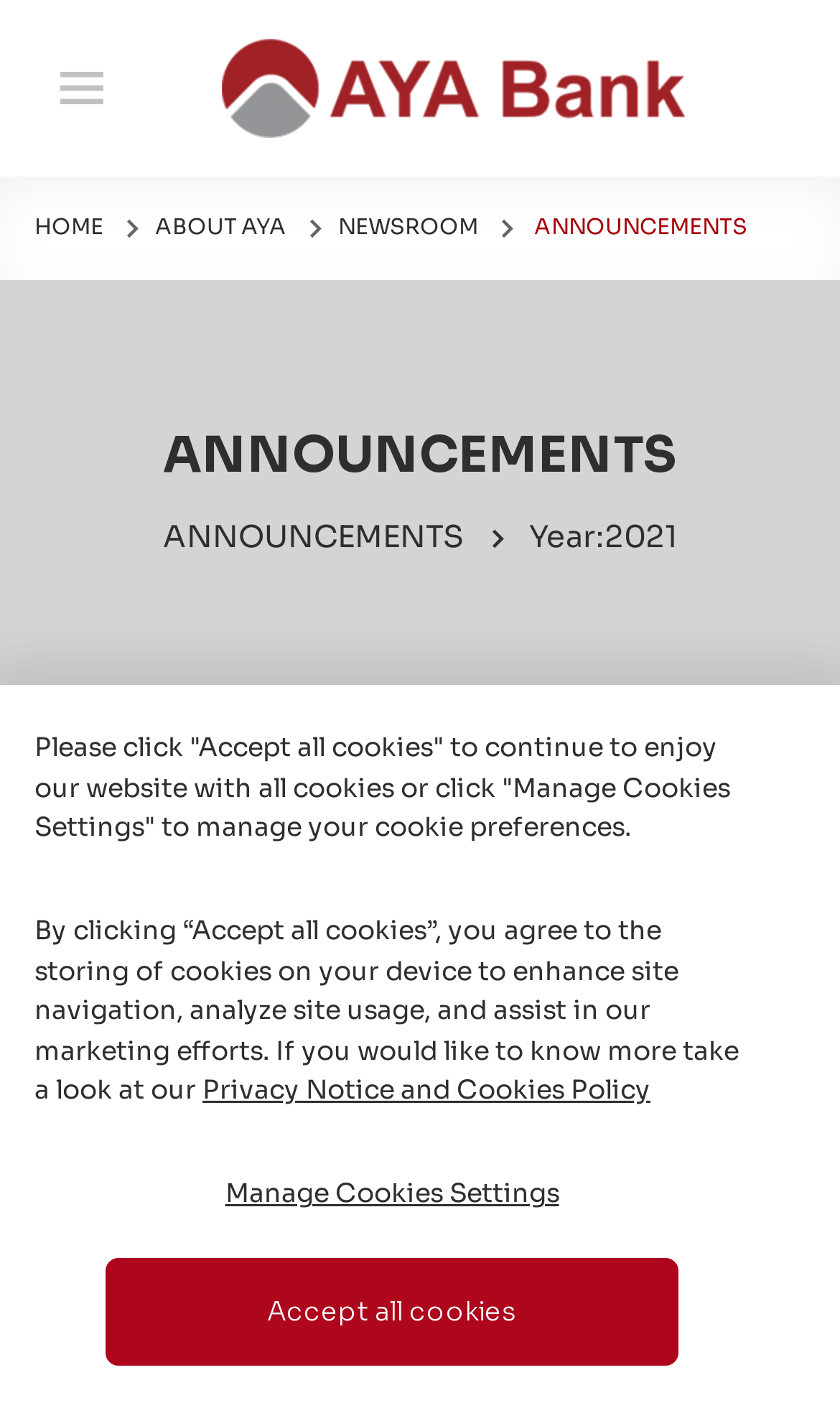Please find the bounding box coordinates of the clickable region needed to complete the following instruction: "learn about AYA". The bounding box coordinates must consist of four float numbers between 0 and 1, i.e., [left, top, right, bottom].

[0.185, 0.149, 0.341, 0.169]